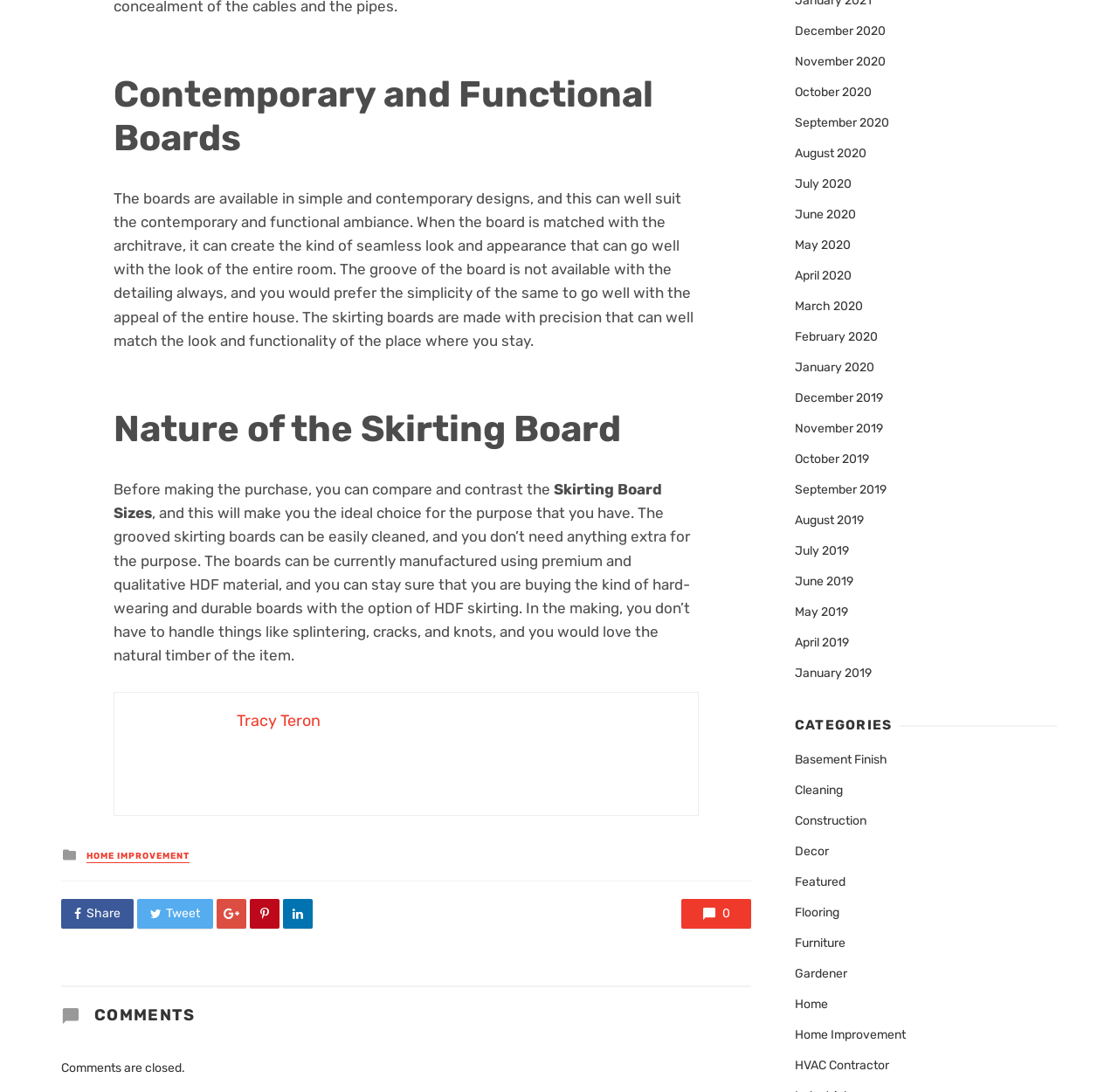Using the provided element description, identify the bounding box coordinates as (top-left x, top-left y, bottom-right x, bottom-right y). Ensure all values are between 0 and 1. Description: title="Share on Linkedin"

[0.253, 0.823, 0.28, 0.851]